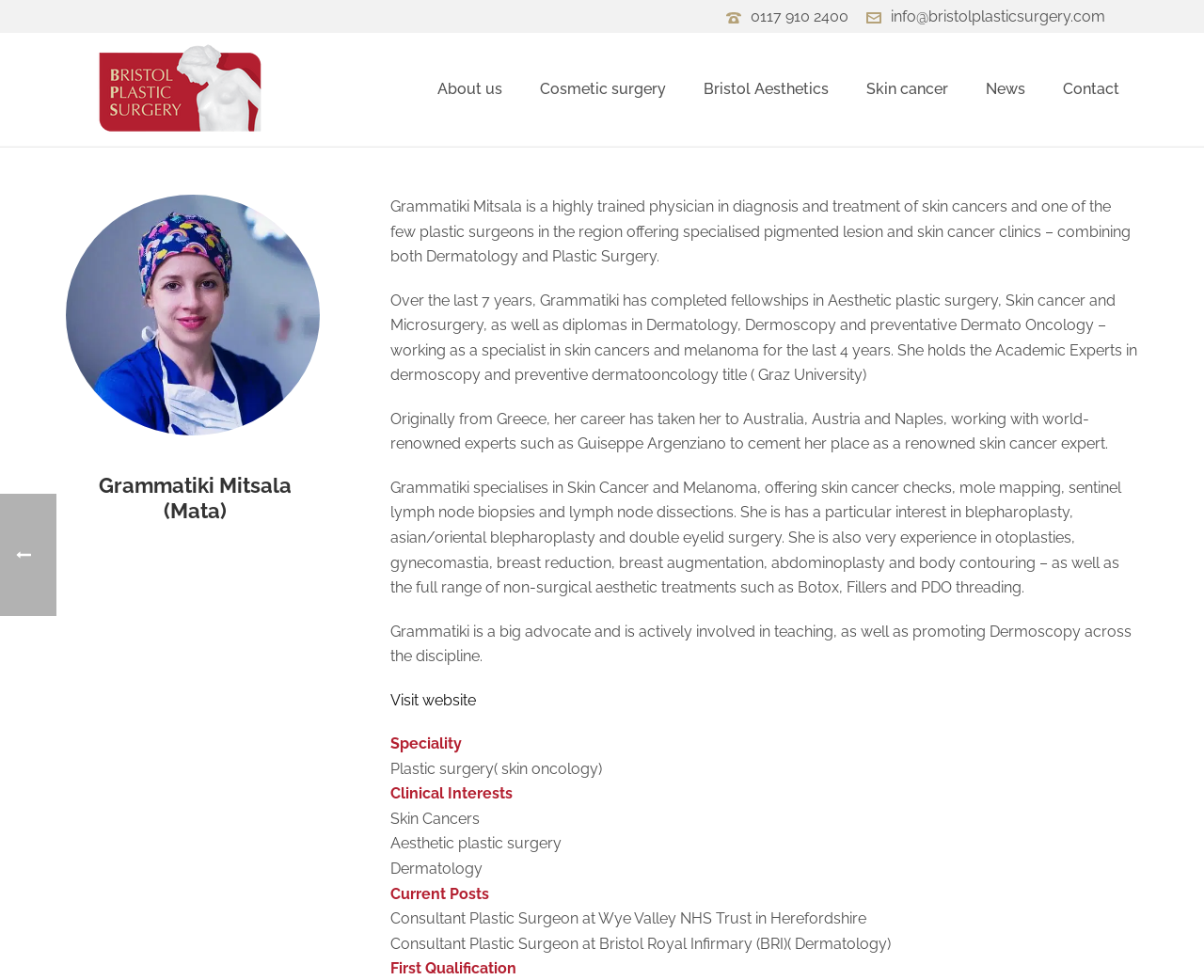Pinpoint the bounding box coordinates of the area that should be clicked to complete the following instruction: "Learn about cosmetic surgery". The coordinates must be given as four float numbers between 0 and 1, i.e., [left, top, right, bottom].

[0.433, 0.081, 0.569, 0.103]